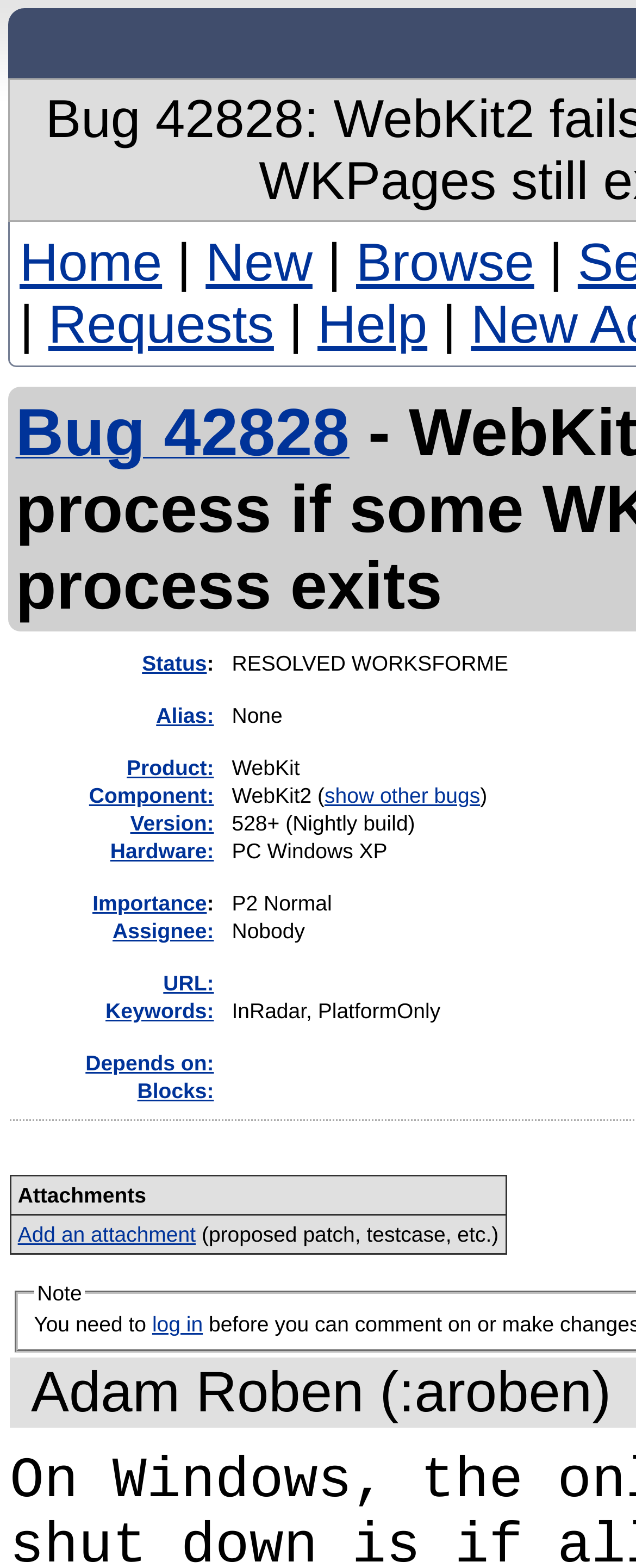Refer to the image and offer a detailed explanation in response to the question: What is required to add an attachment?

According to the static text 'You need to log in' located below the 'Add an attachment' link, it is required to log in to add an attachment to the bug report.